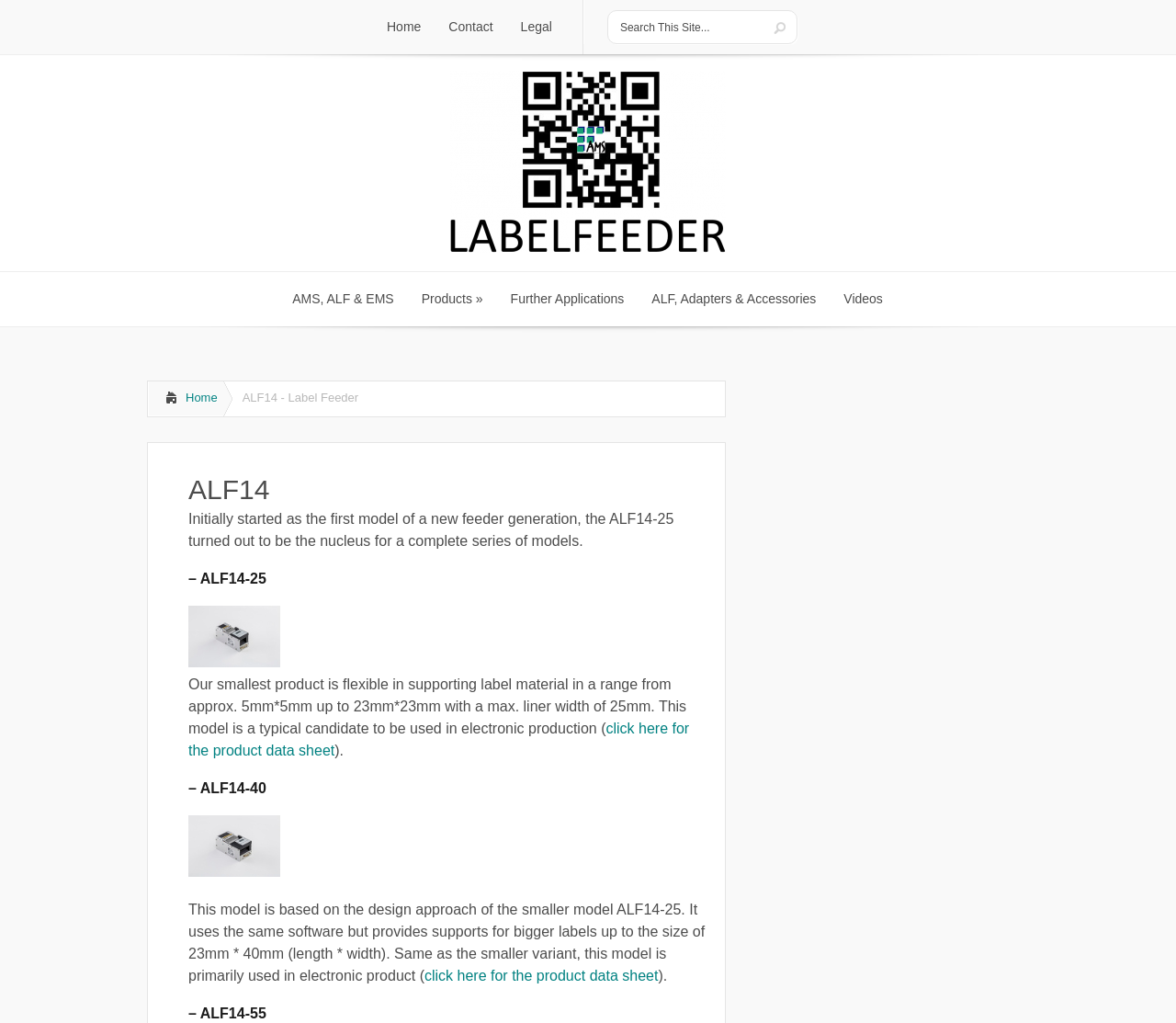What is the name of the product?
Please provide a comprehensive answer to the question based on the webpage screenshot.

The name of the product can be found in the heading 'ALF14' which is located in the middle of the webpage, and also in the static text 'ALF14 - Label Feeder' at the top of the webpage.